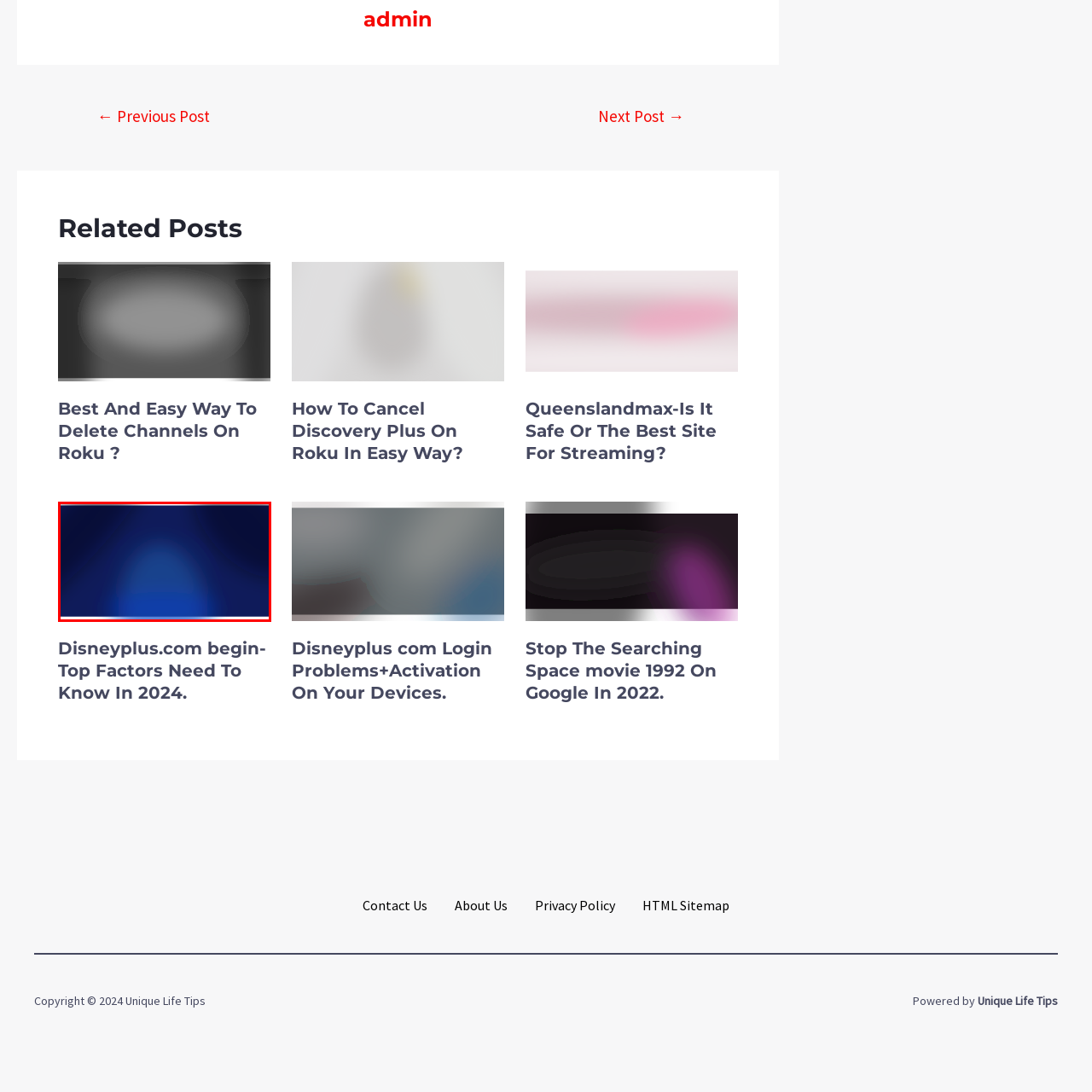Please concentrate on the part of the image enclosed by the red bounding box and answer the following question in detail using the information visible: What type of frame encloses the design?

According to the caption, the design is enclosed within a smooth silver frame, which adds a touch of elegance to the overall aesthetic.